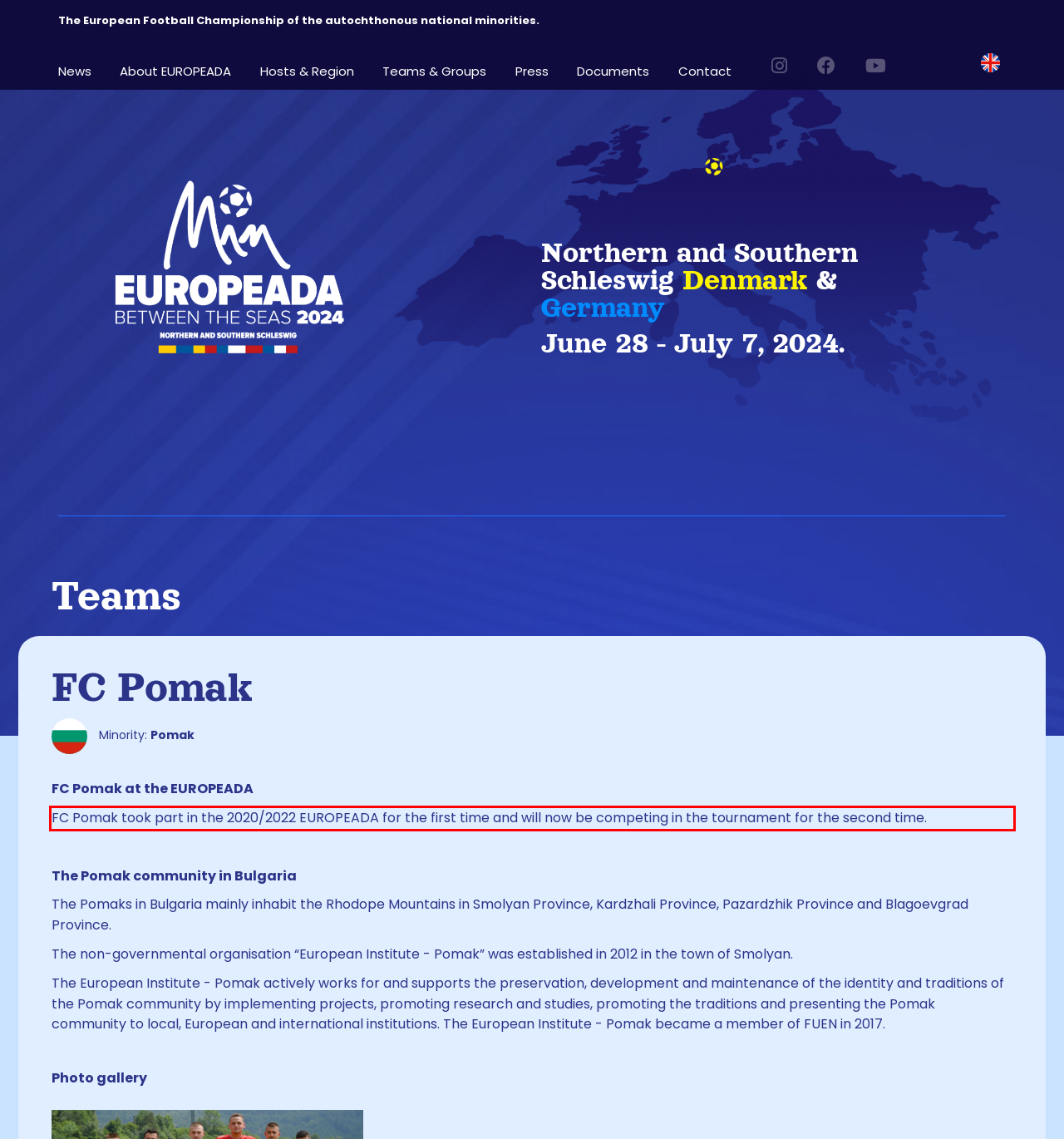Perform OCR on the text inside the red-bordered box in the provided screenshot and output the content.

FC Pomak took part in the 2020/2022 EUROPEADA for the first time and will now be competing in the tournament for the second time.